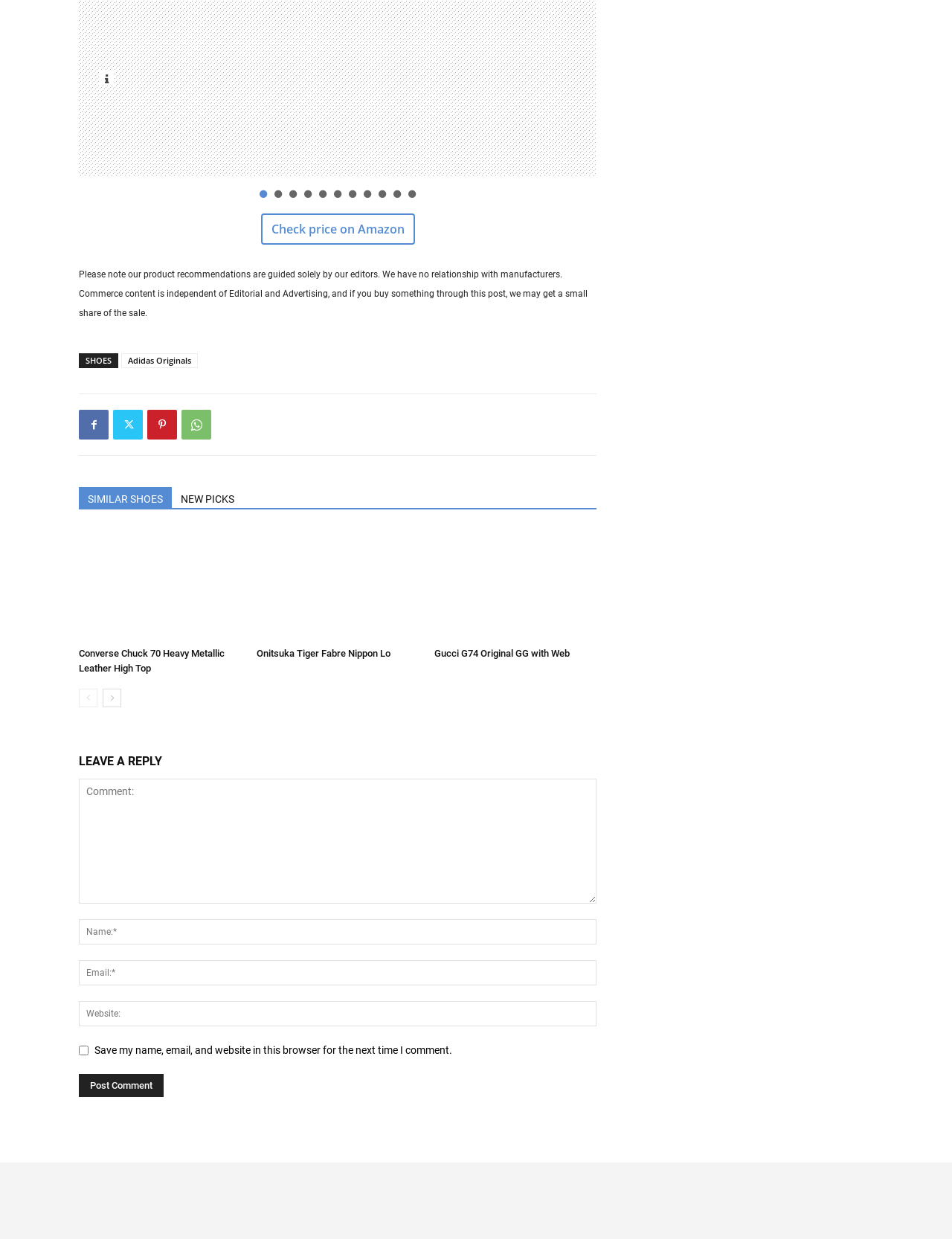Please determine the bounding box coordinates of the element's region to click in order to carry out the following instruction: "Leave a reply". The coordinates should be four float numbers between 0 and 1, i.e., [left, top, right, bottom].

[0.083, 0.606, 0.627, 0.624]